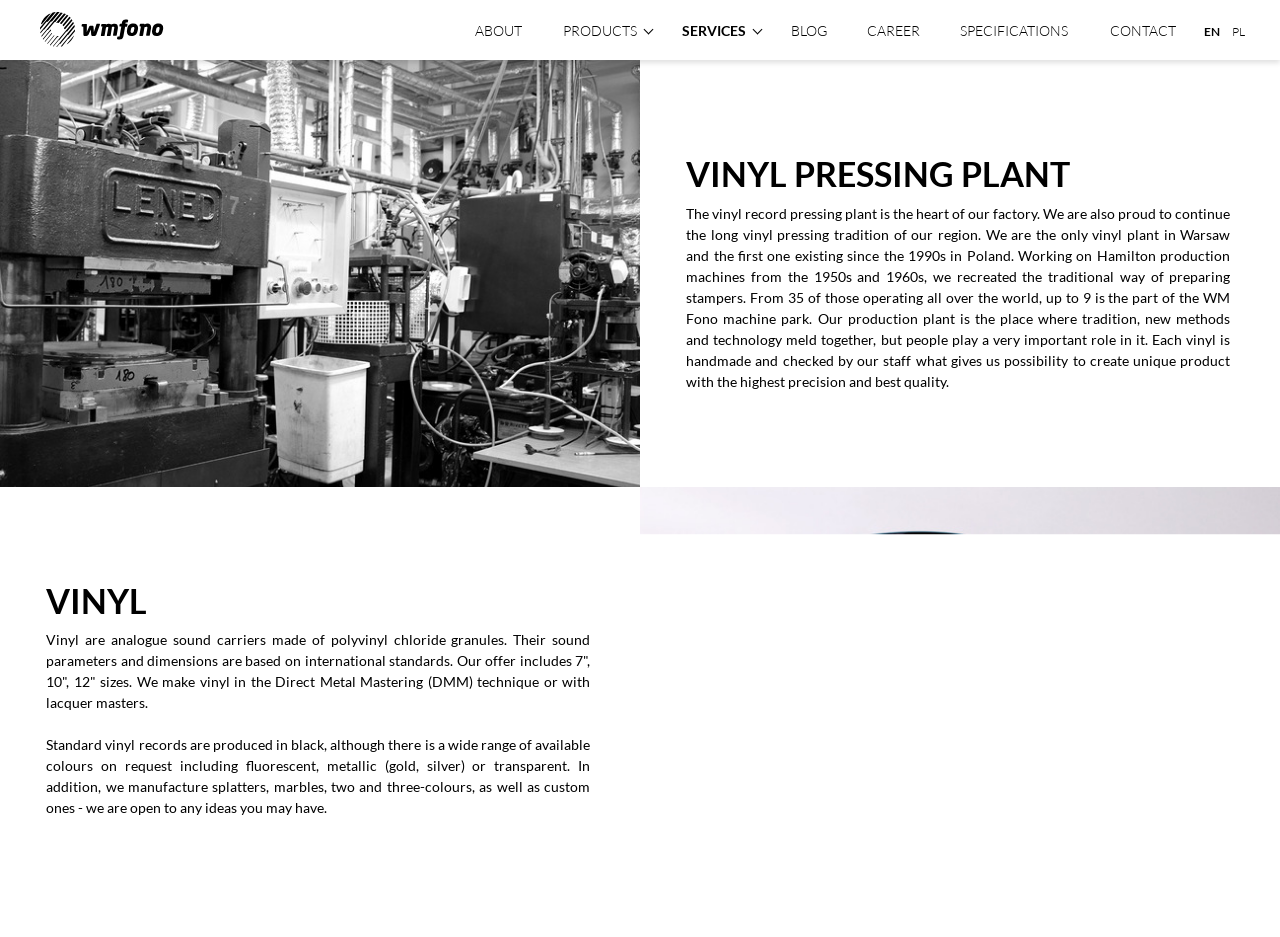What is the technique used for vinyl record production?
Provide a fully detailed and comprehensive answer to the question.

The technique used for vinyl record production is Direct Metal Mastering (DMM), which is mentioned as one of the methods used by the company to produce vinyl records.